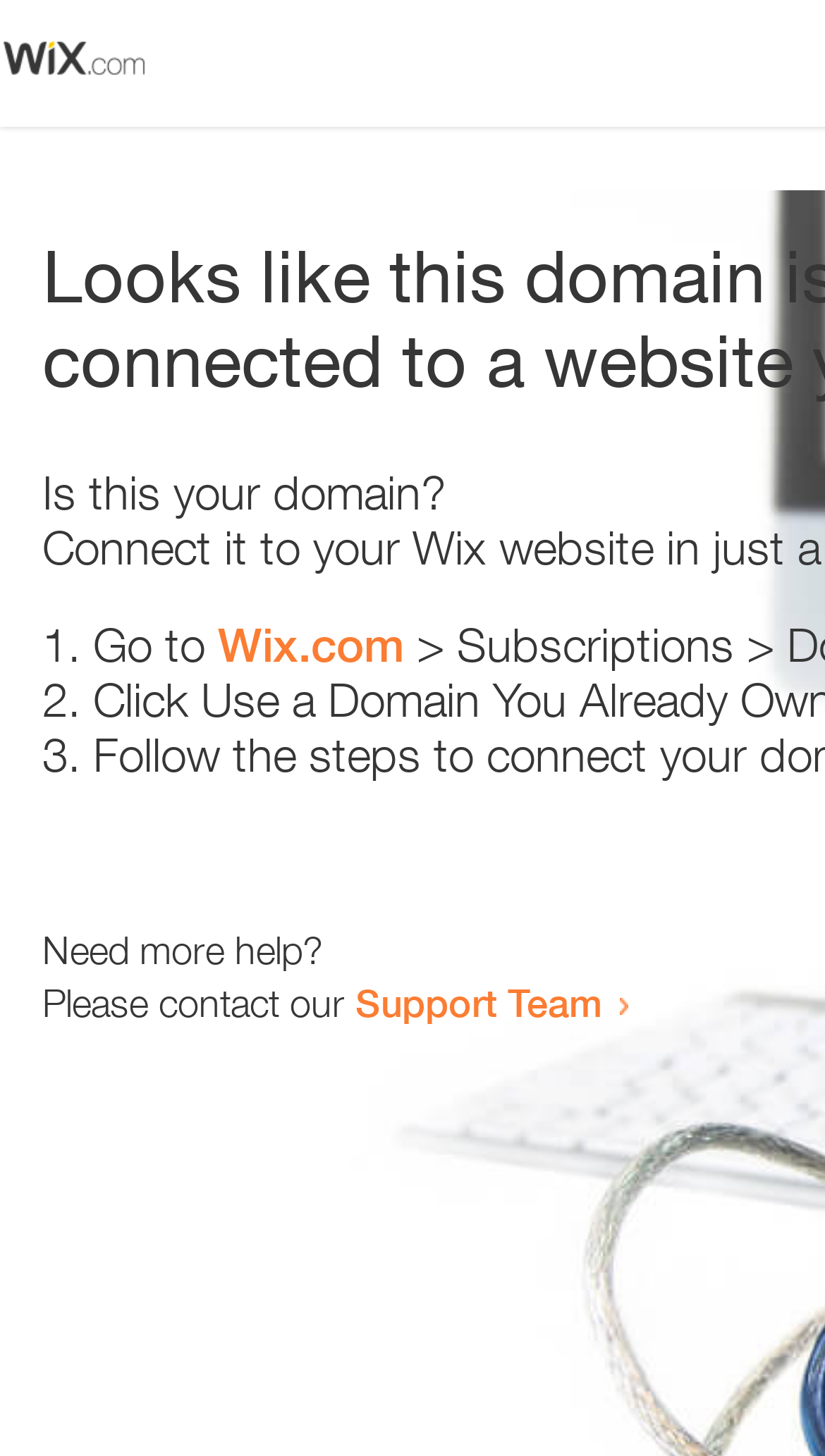What is the domain being referred to?
Analyze the screenshot and provide a detailed answer to the question.

The webpage contains a link 'Wix.com' which suggests that the domain being referred to is Wix.com. This can be inferred from the context of the sentence 'Go to Wix.com'.